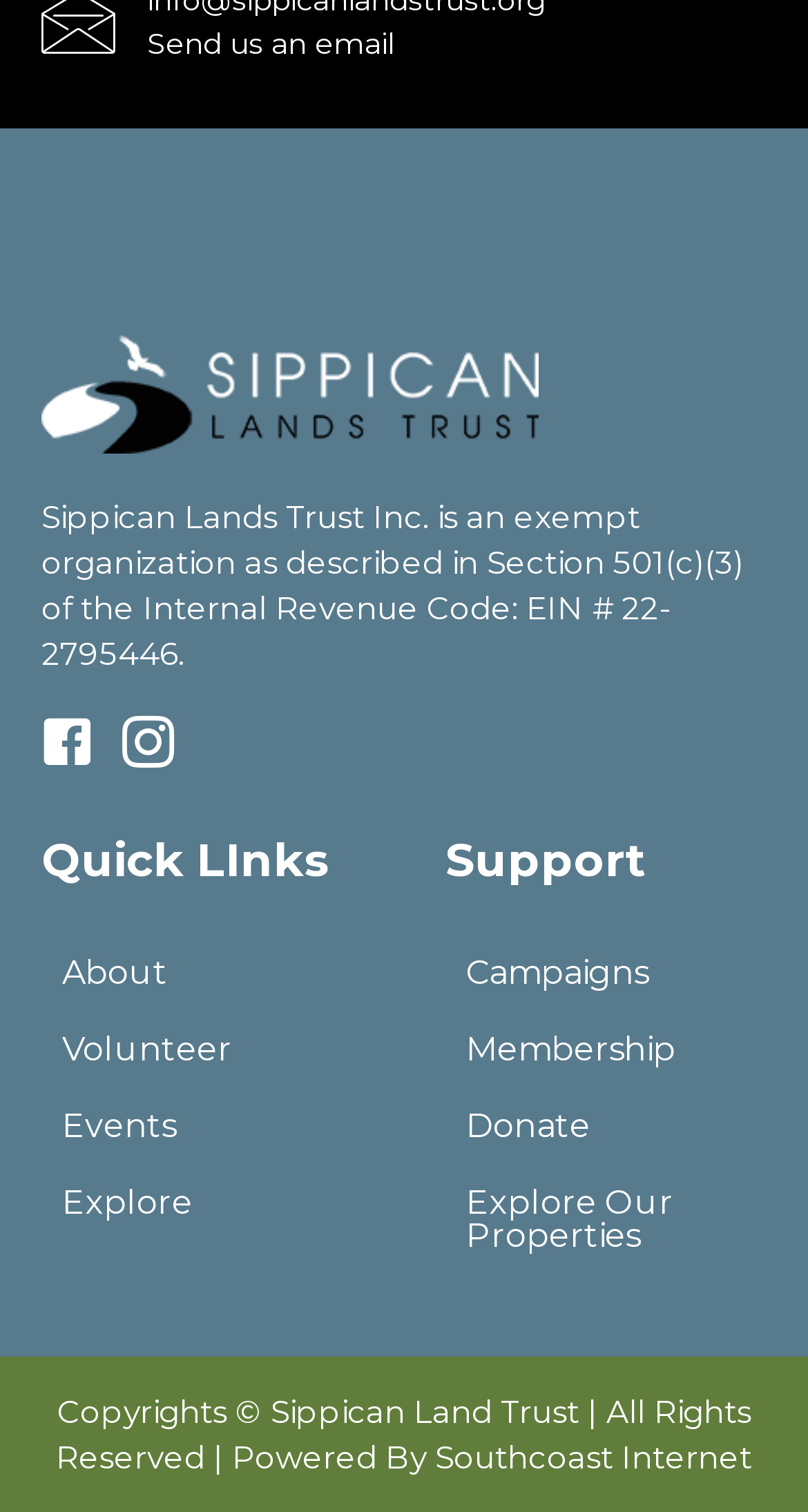Show the bounding box coordinates of the region that should be clicked to follow the instruction: "Explore events."

[0.051, 0.721, 0.449, 0.77]